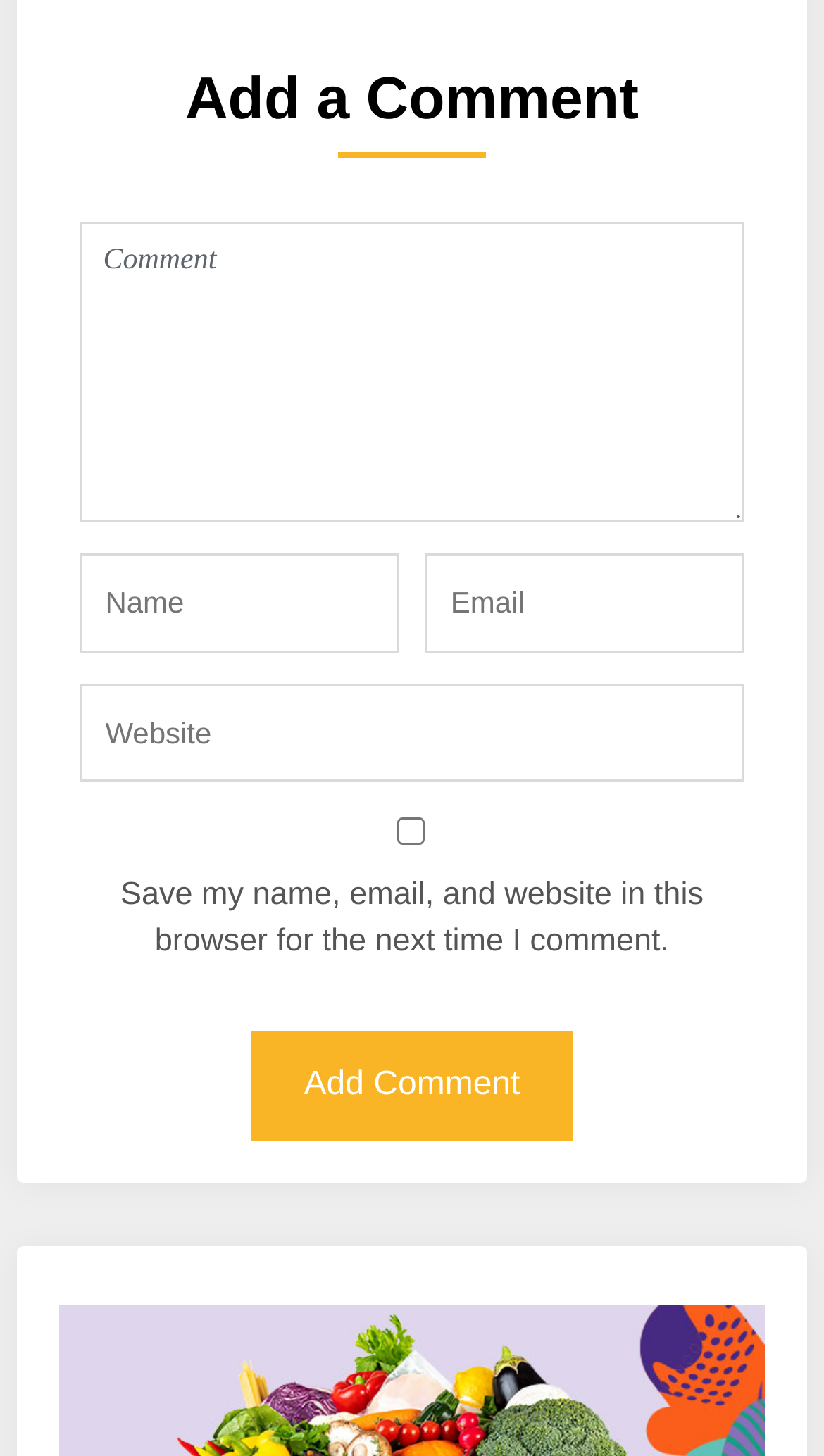How many text boxes are there for user input?
Refer to the image and provide a one-word or short phrase answer.

4